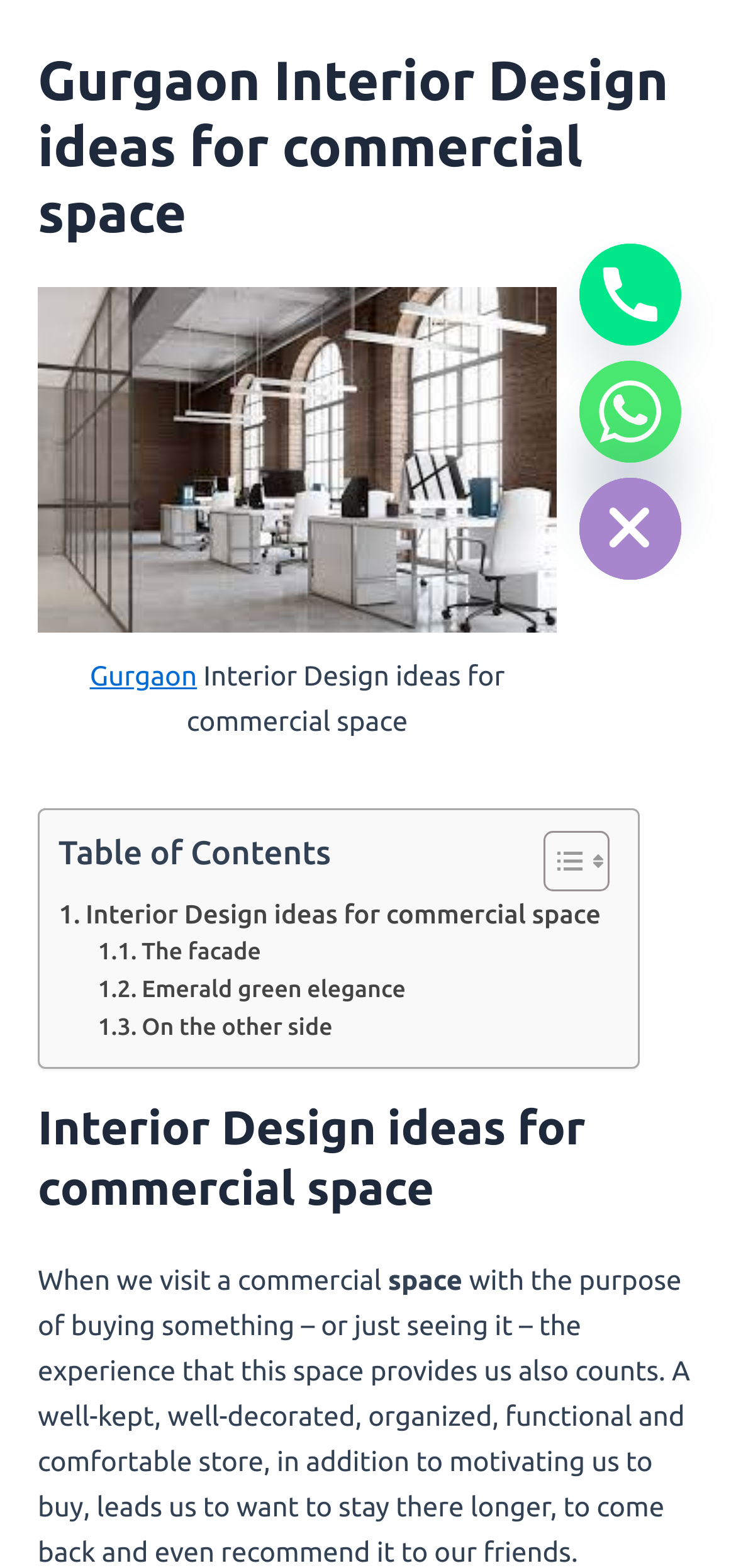Identify the bounding box coordinates for the UI element described as follows: "Emerald green elegance". Ensure the coordinates are four float numbers between 0 and 1, formatted as [left, top, right, bottom].

[0.133, 0.62, 0.551, 0.644]